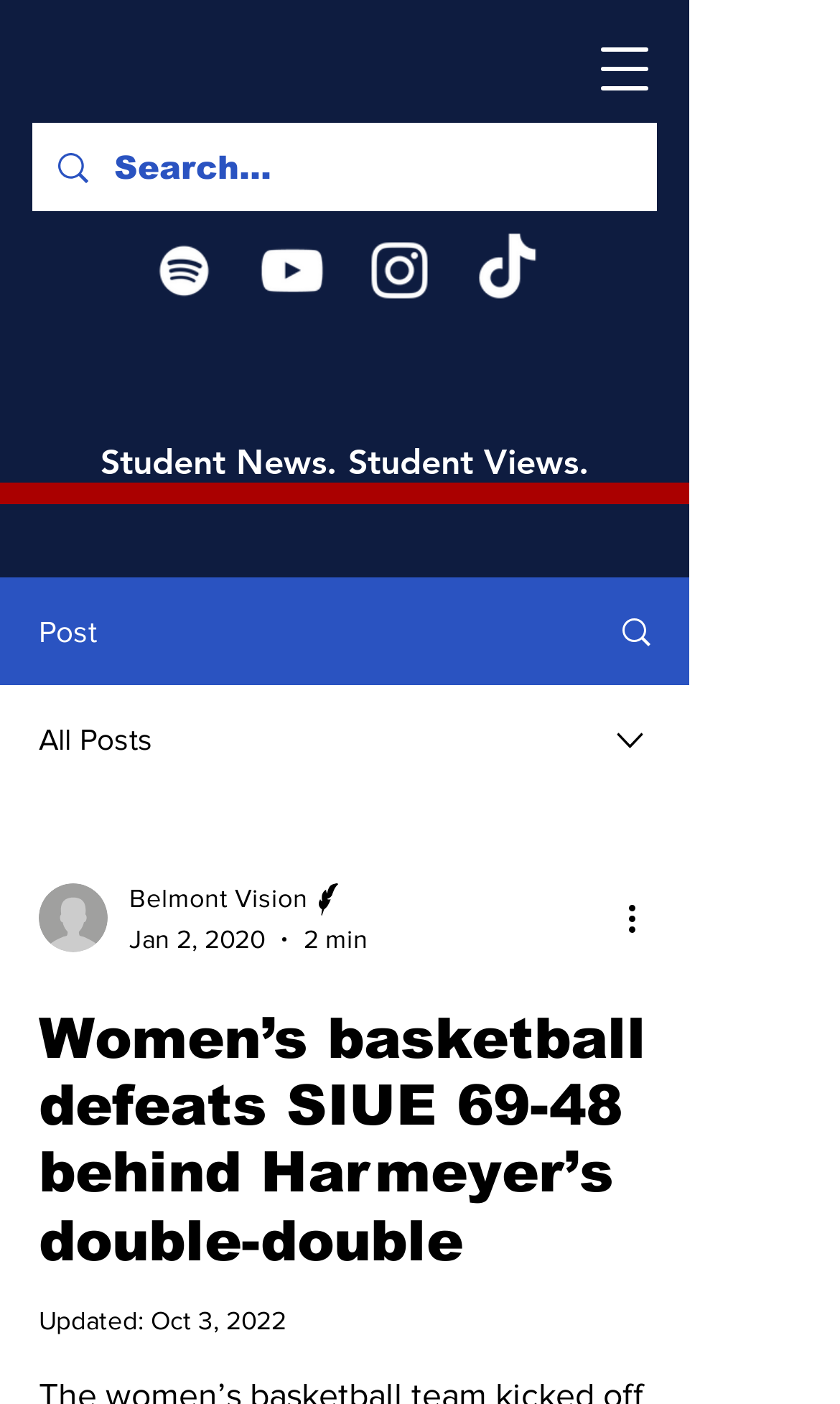Please locate and retrieve the main header text of the webpage.

Women’s basketball defeats SIUE 69-48 behind Harmeyer’s double-double